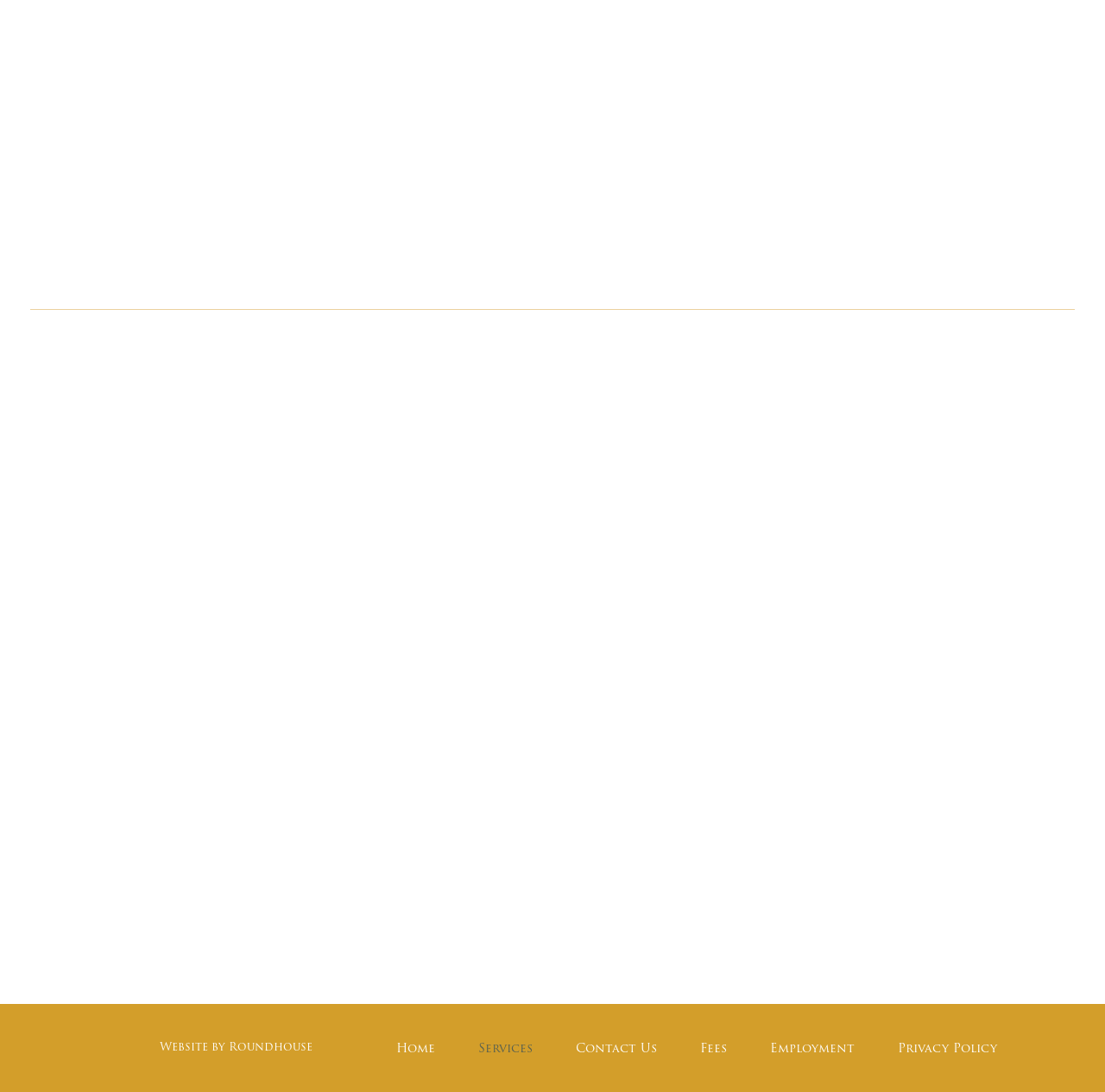What is the position of the 'Contact Us' link? Refer to the image and provide a one-word or short phrase answer.

Third from left